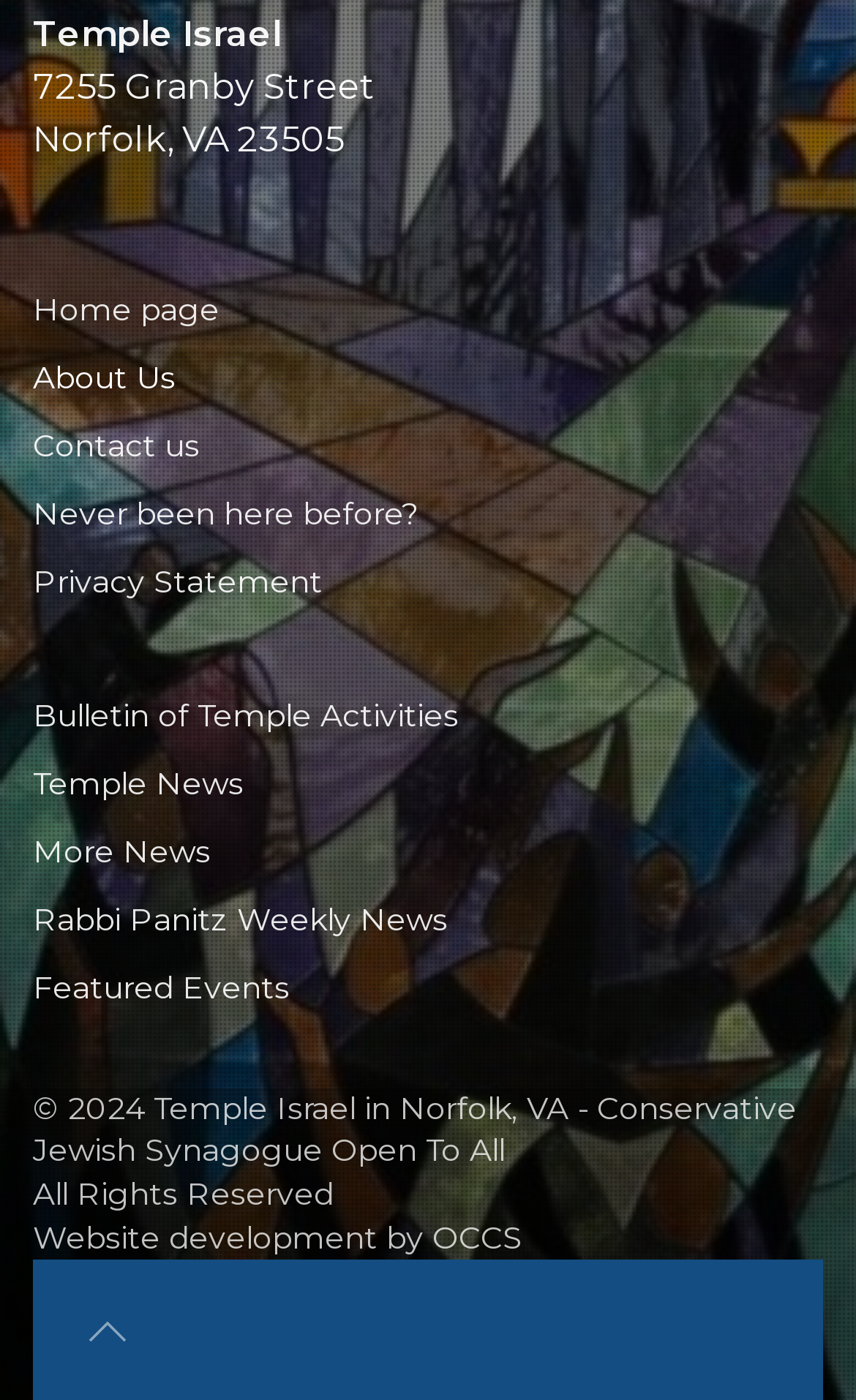Please analyze the image and give a detailed answer to the question:
What is the name of the synagogue?

I found the name of the synagogue by looking at the static text element at the top of the webpage, which displays the name as 'Temple Israel'.